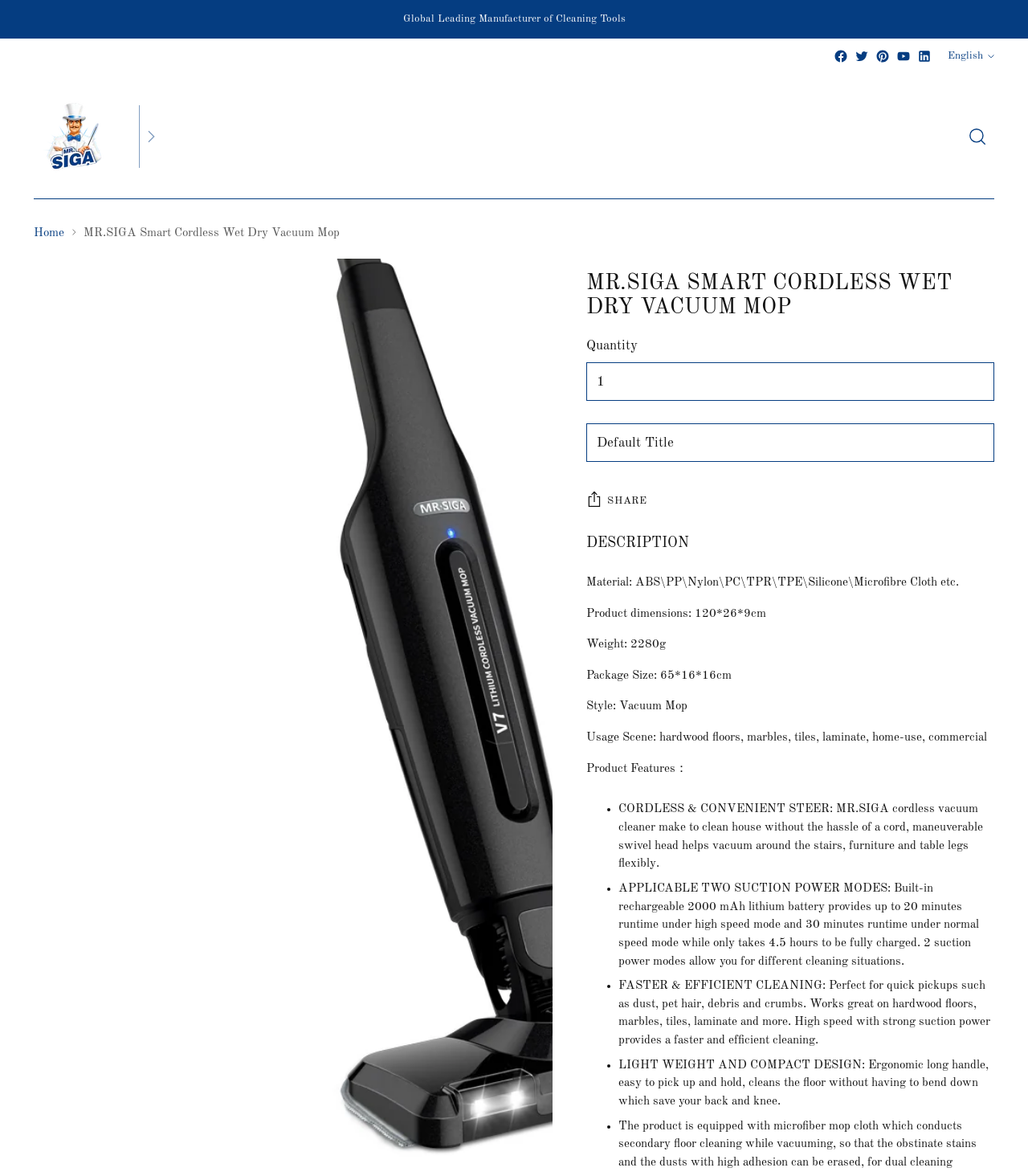Please identify the bounding box coordinates of the area that needs to be clicked to follow this instruction: "Share the product".

[0.571, 0.412, 0.629, 0.439]